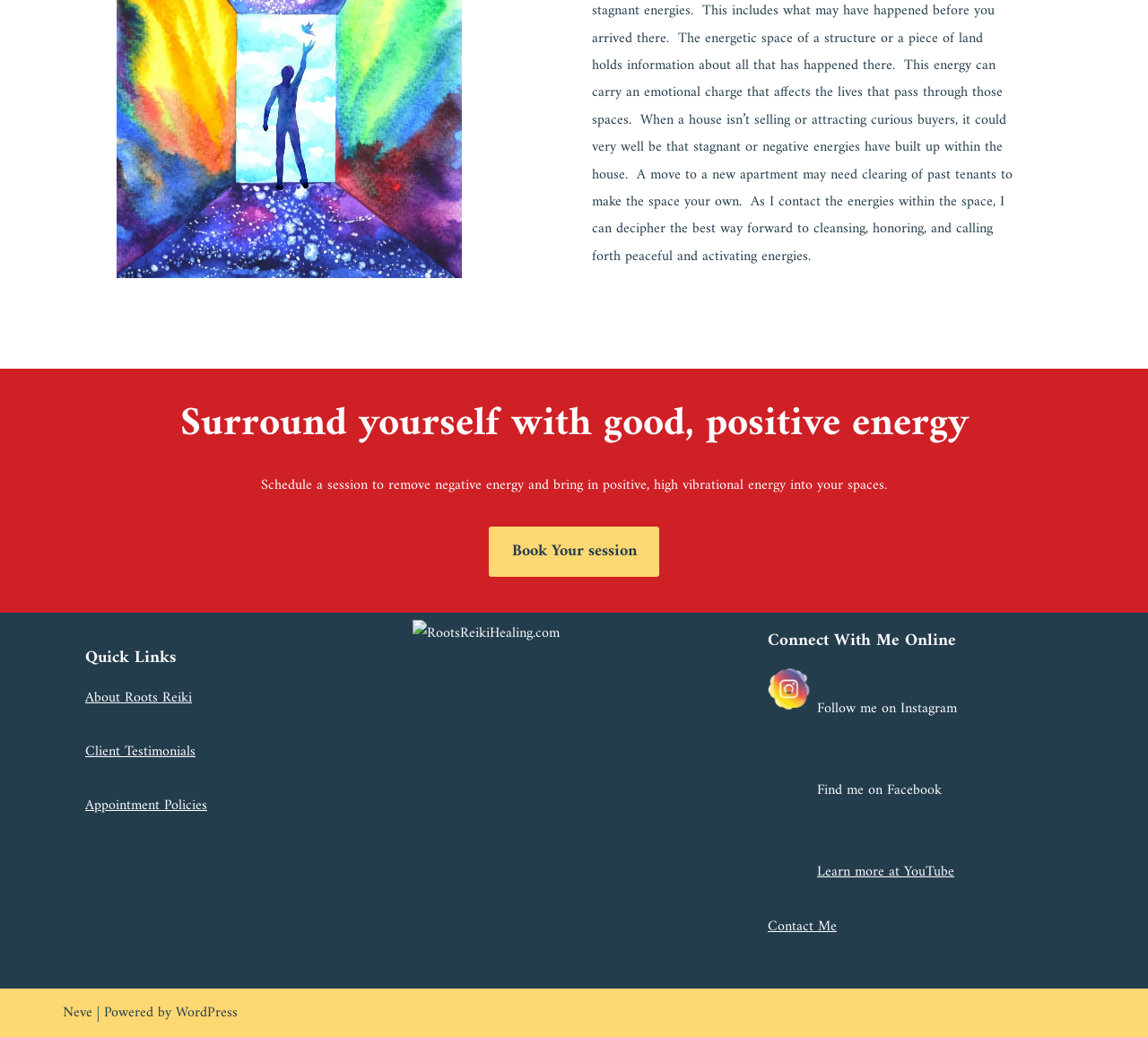Who is the website powered by?
Refer to the screenshot and answer in one word or phrase.

WordPress